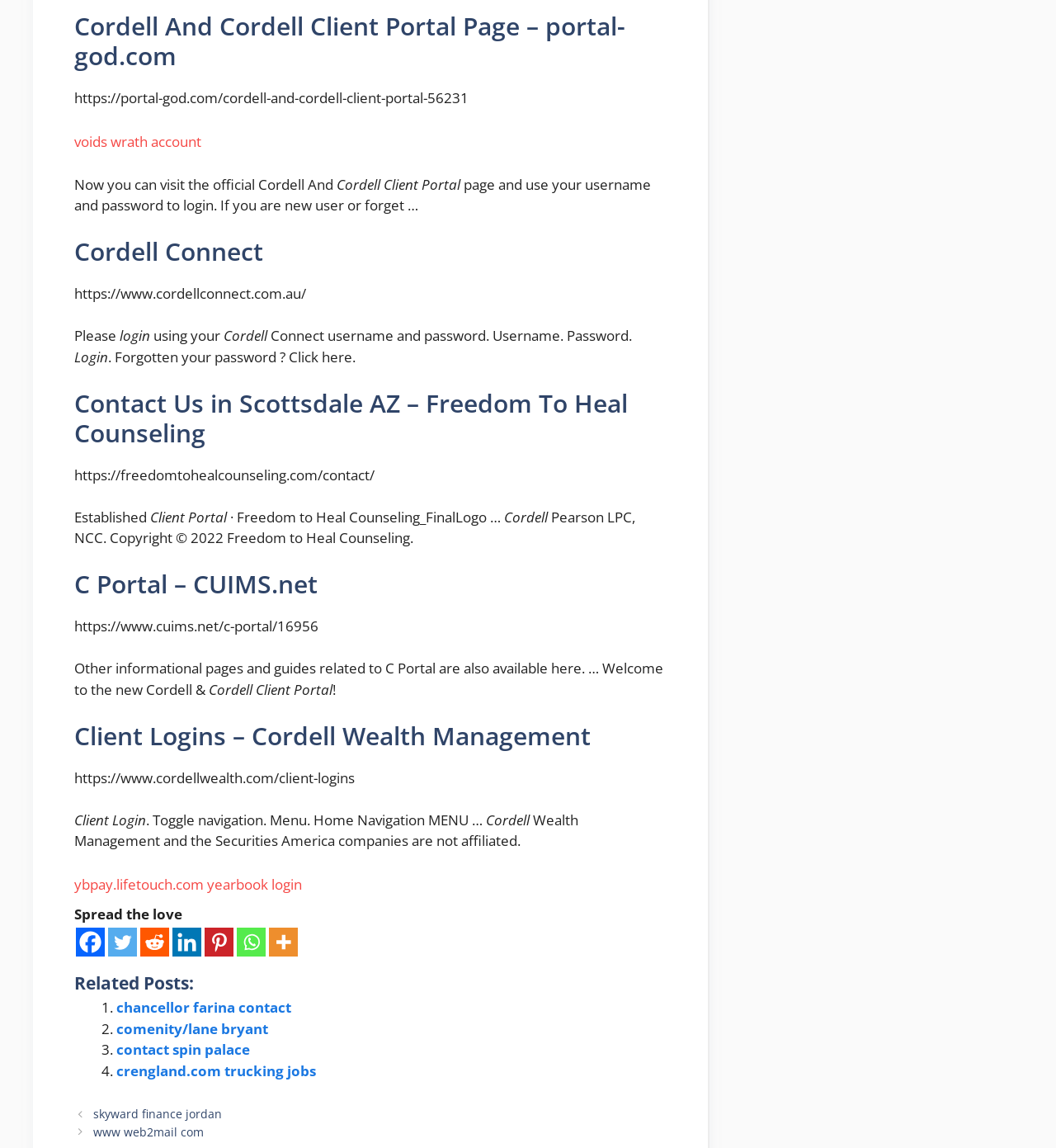Locate the bounding box coordinates of the clickable part needed for the task: "go to Client Logins – Cordell Wealth Management".

[0.07, 0.628, 0.631, 0.654]